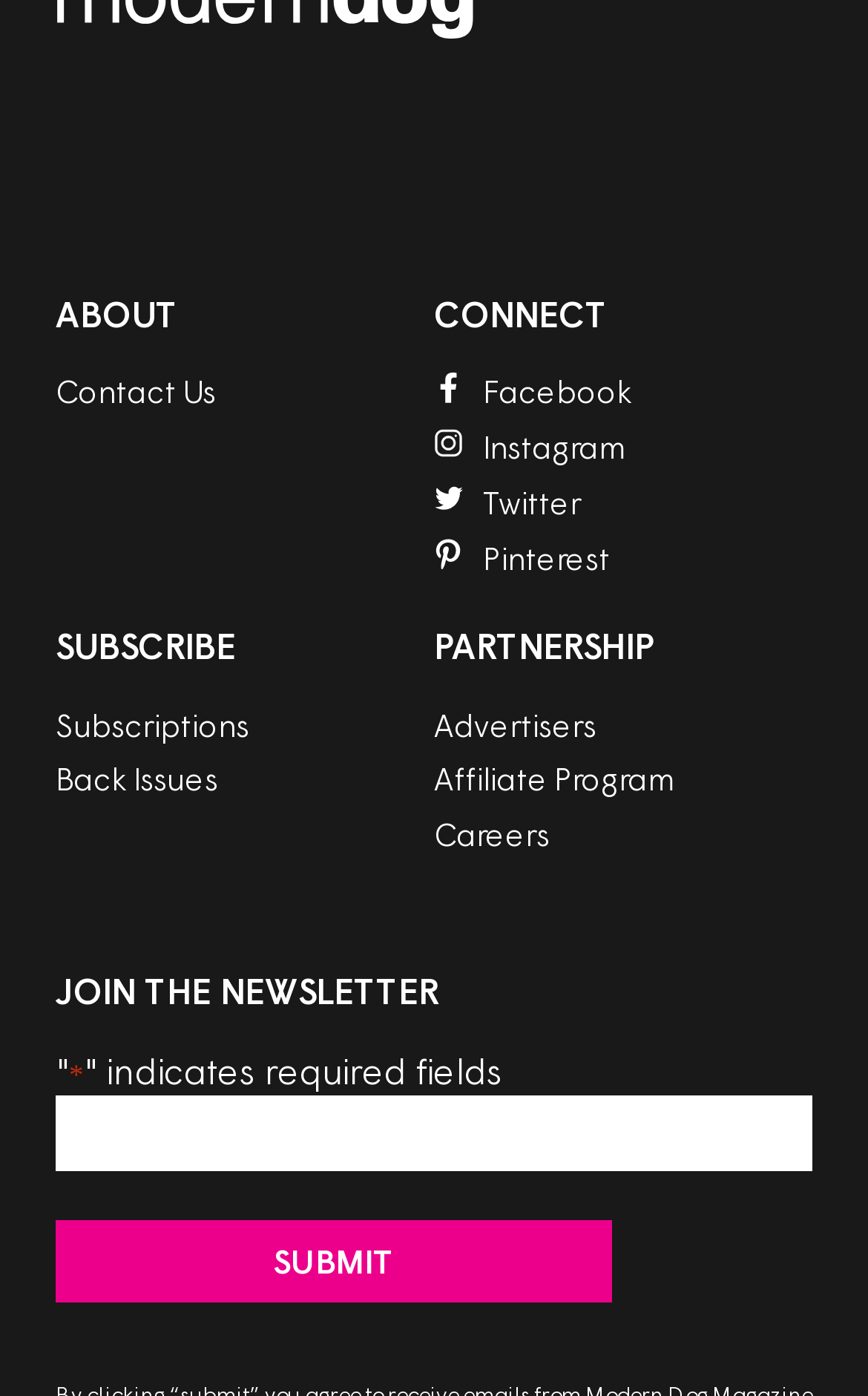What is the purpose of the textbox?
Answer the question with a single word or phrase, referring to the image.

To join the newsletter